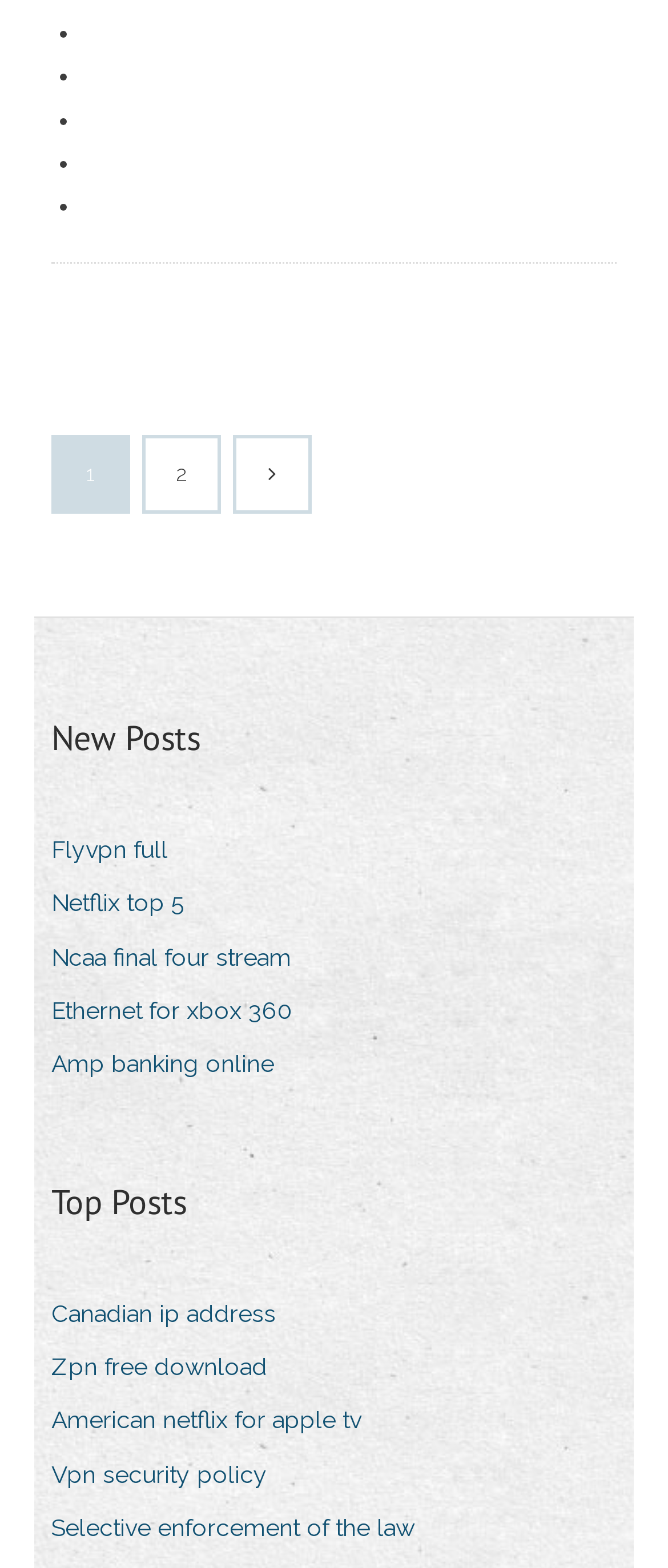Specify the bounding box coordinates of the region I need to click to perform the following instruction: "View 'Flyvpn full'". The coordinates must be four float numbers in the range of 0 to 1, i.e., [left, top, right, bottom].

[0.077, 0.528, 0.29, 0.557]